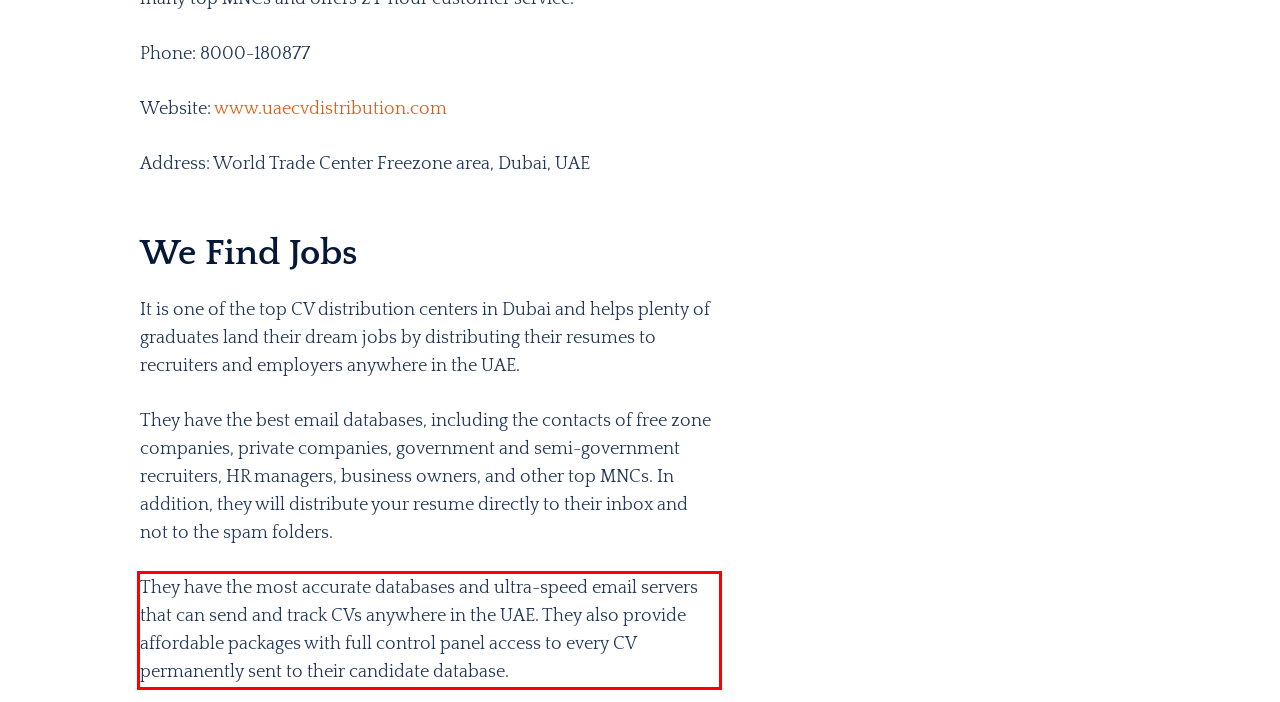Identify and extract the text within the red rectangle in the screenshot of the webpage.

They have the most accurate databases and ultra-speed email servers that can send and track CVs anywhere in the UAE. They also provide affordable packages with full control panel access to every CV permanently sent to their candidate database.